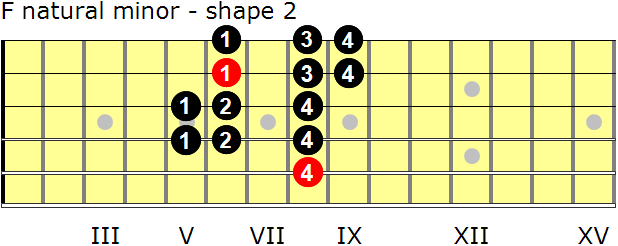Provide a comprehensive description of the image.

The image illustrates the second shape of the F natural minor scale for guitar. It displays a diagram of the fretboard with highlighted dots indicating the frets to press. The numbers inside the black dots represent the fingers to use on those specific frets: "1" indicates the first finger, "2" the second, "3" the third, and "4" the fourth. The red dots specifically mark the tonic, or root of the scale, emphasizing the starting note relevant to the F natural minor scale. This visual guide is crucial for guitarists learning this particular scale shape, allowing them to navigate the fretboard from the low string up to the higher strings. The diagram also labels the frets which relate to specific note positions, enhancing understanding of the scale's structure.